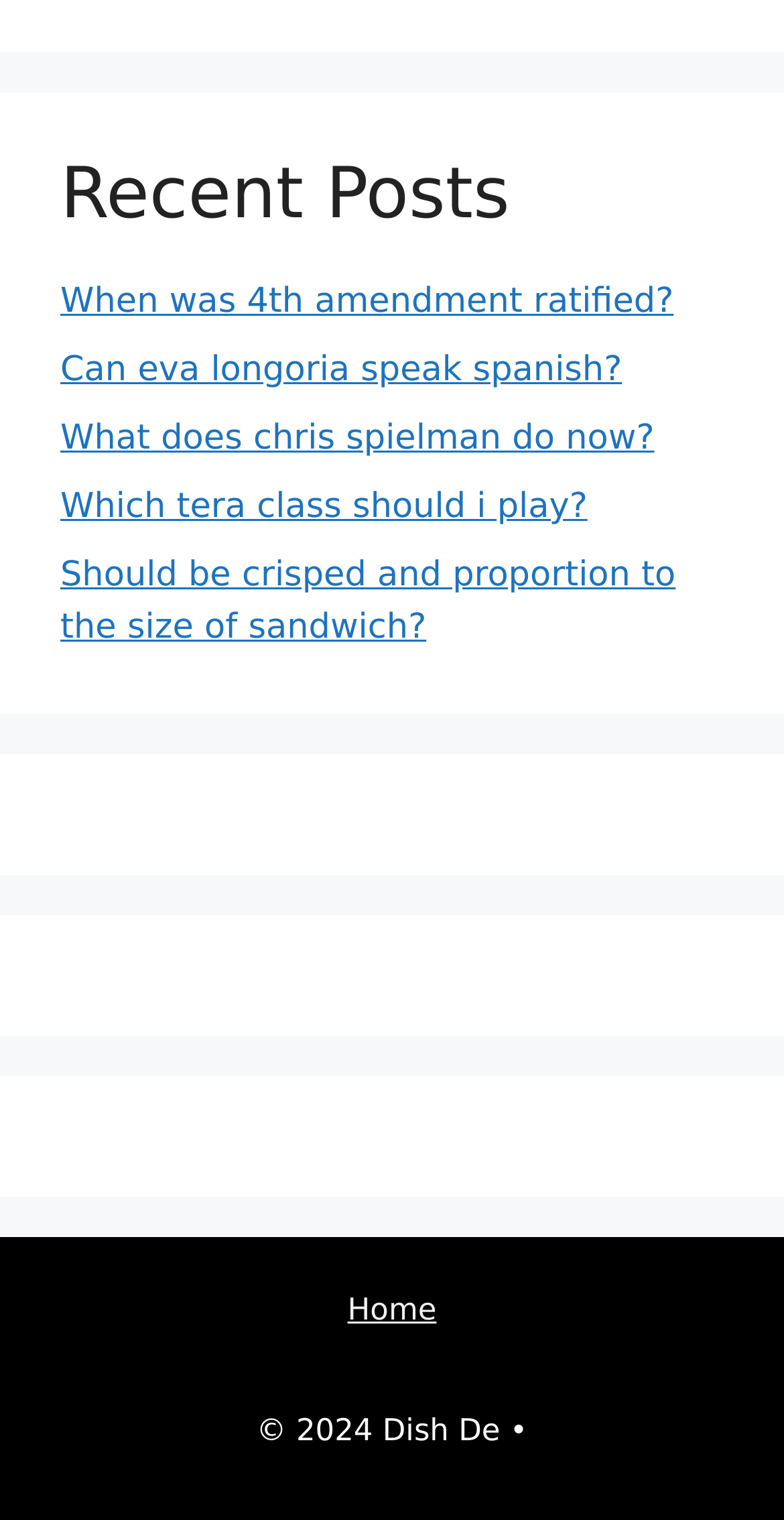What is the category of the posts listed?
Provide a concise answer using a single word or phrase based on the image.

Recent Posts